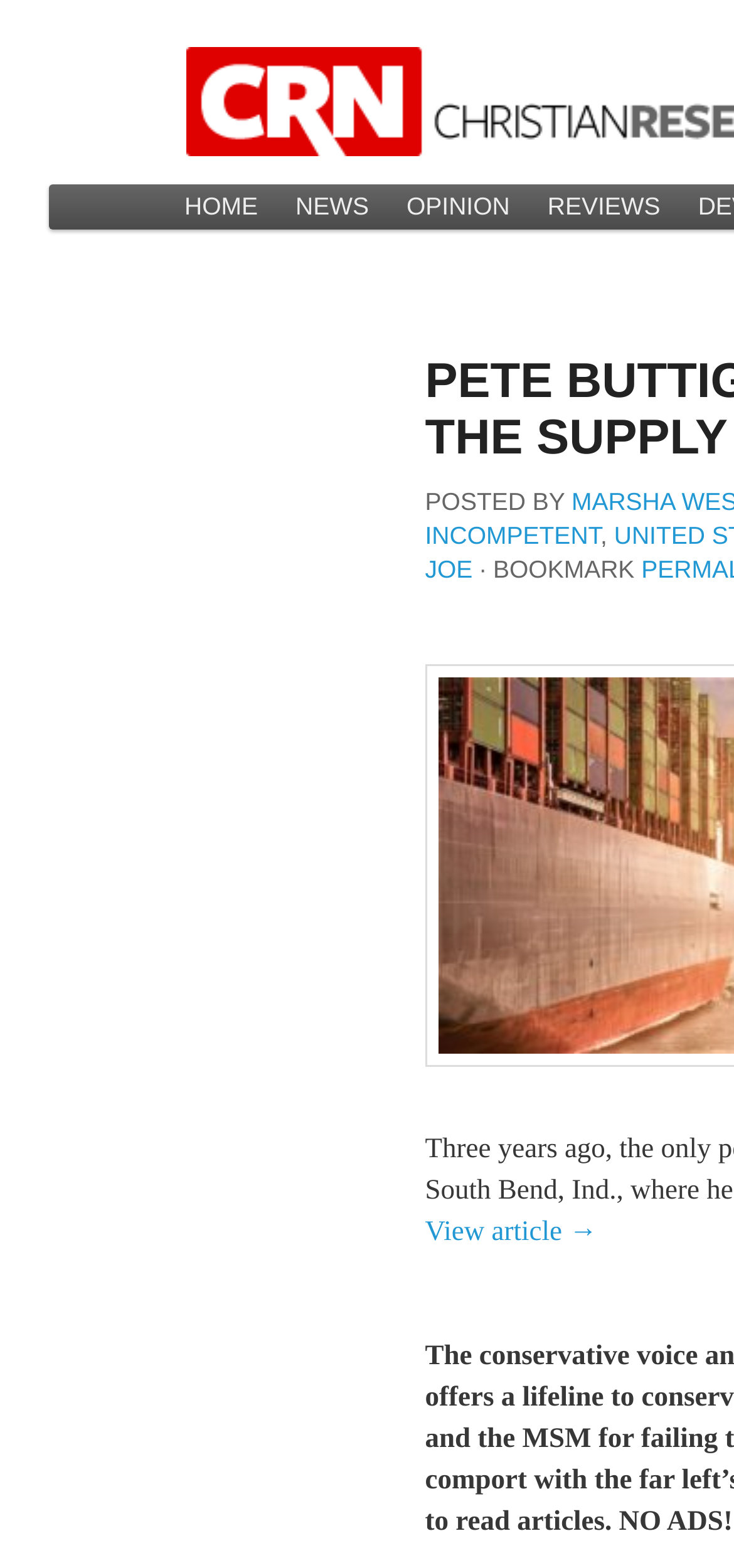Respond to the question below with a single word or phrase:
What is the name of the main menu?

Main menu